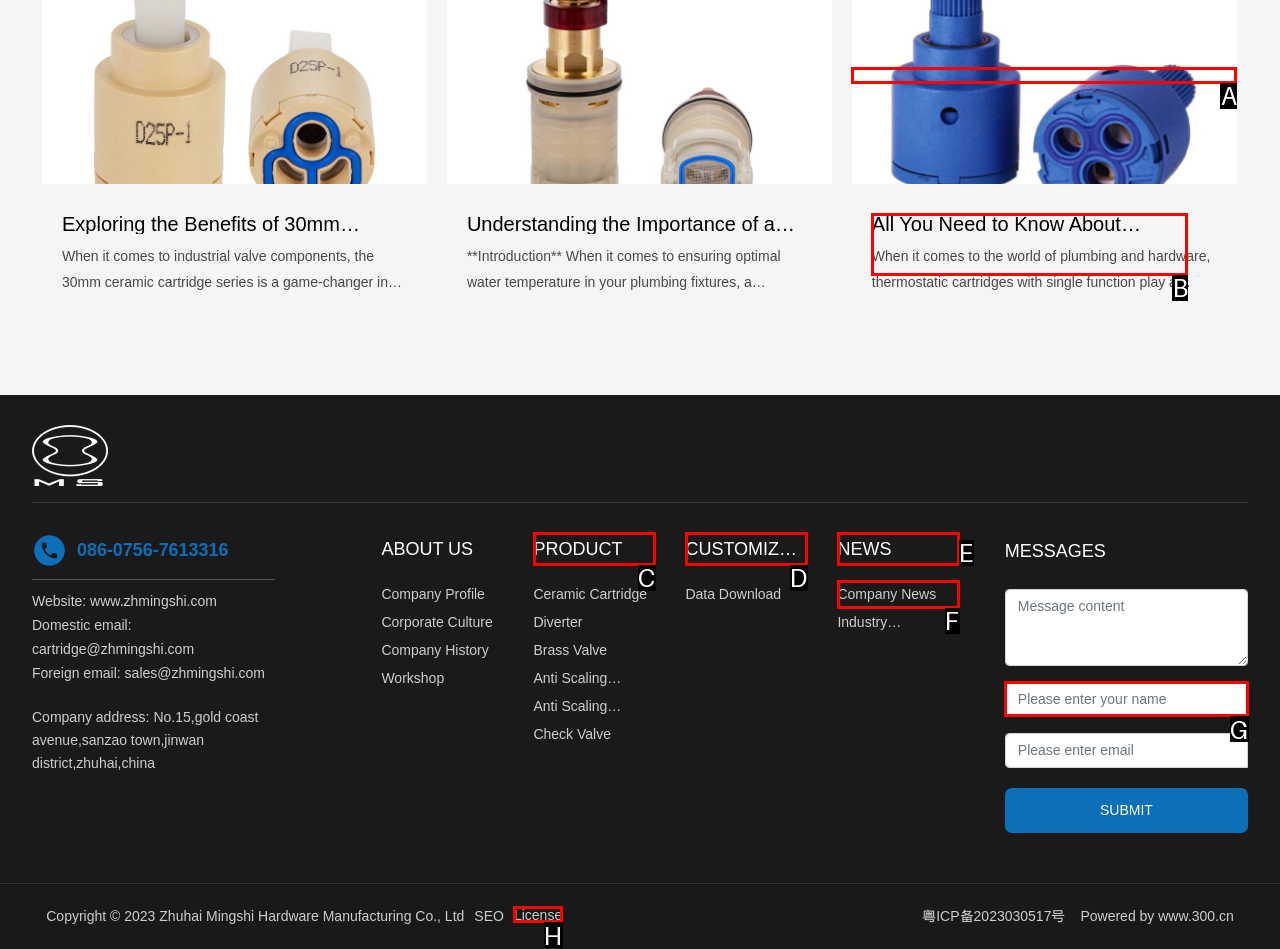Based on the description: PRODUCT
Select the letter of the corresponding UI element from the choices provided.

C